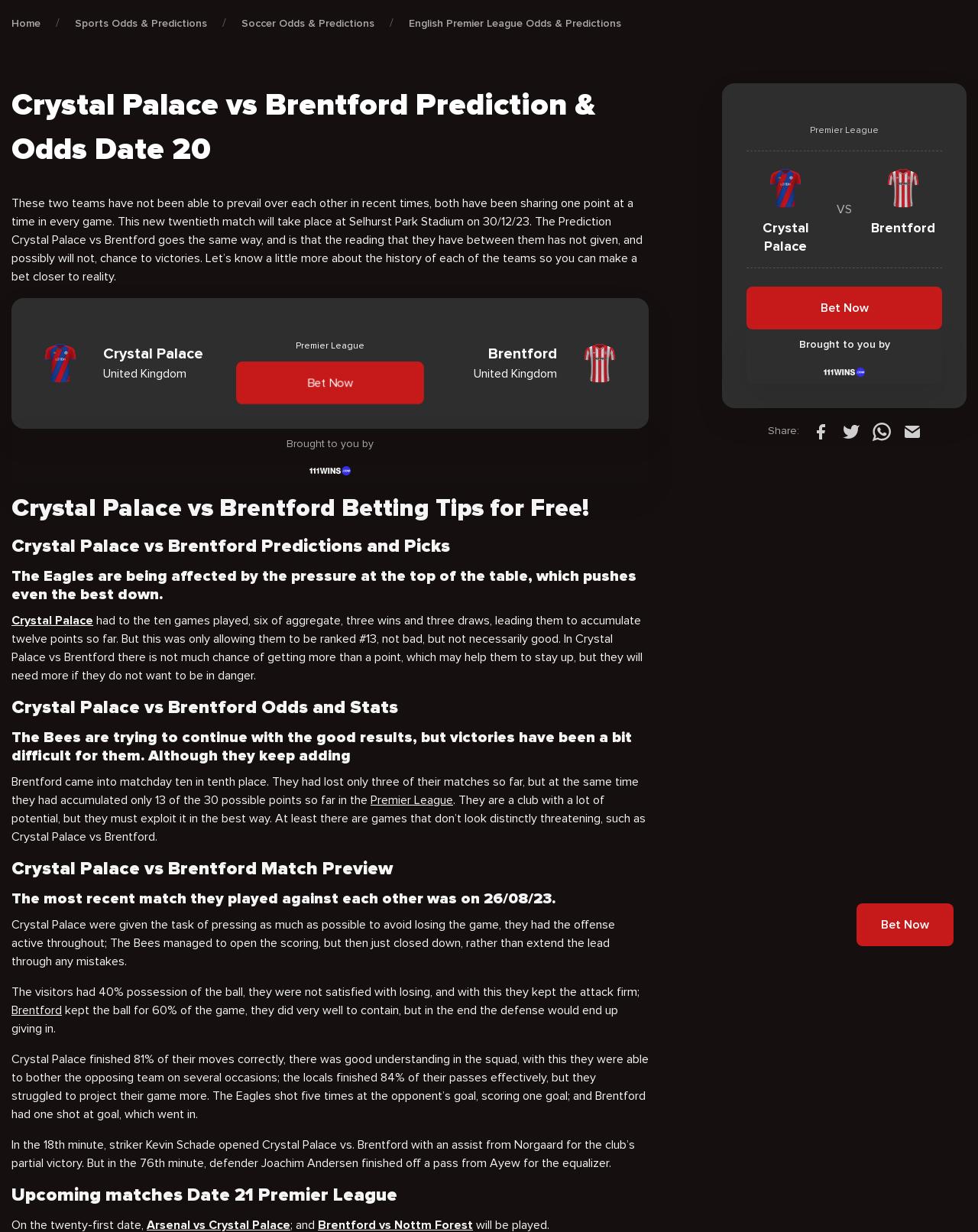Identify the bounding box coordinates for the UI element mentioned here: "Brentford". Provide the coordinates as four float values between 0 and 1, i.e., [left, top, right, bottom].

[0.012, 0.814, 0.063, 0.826]